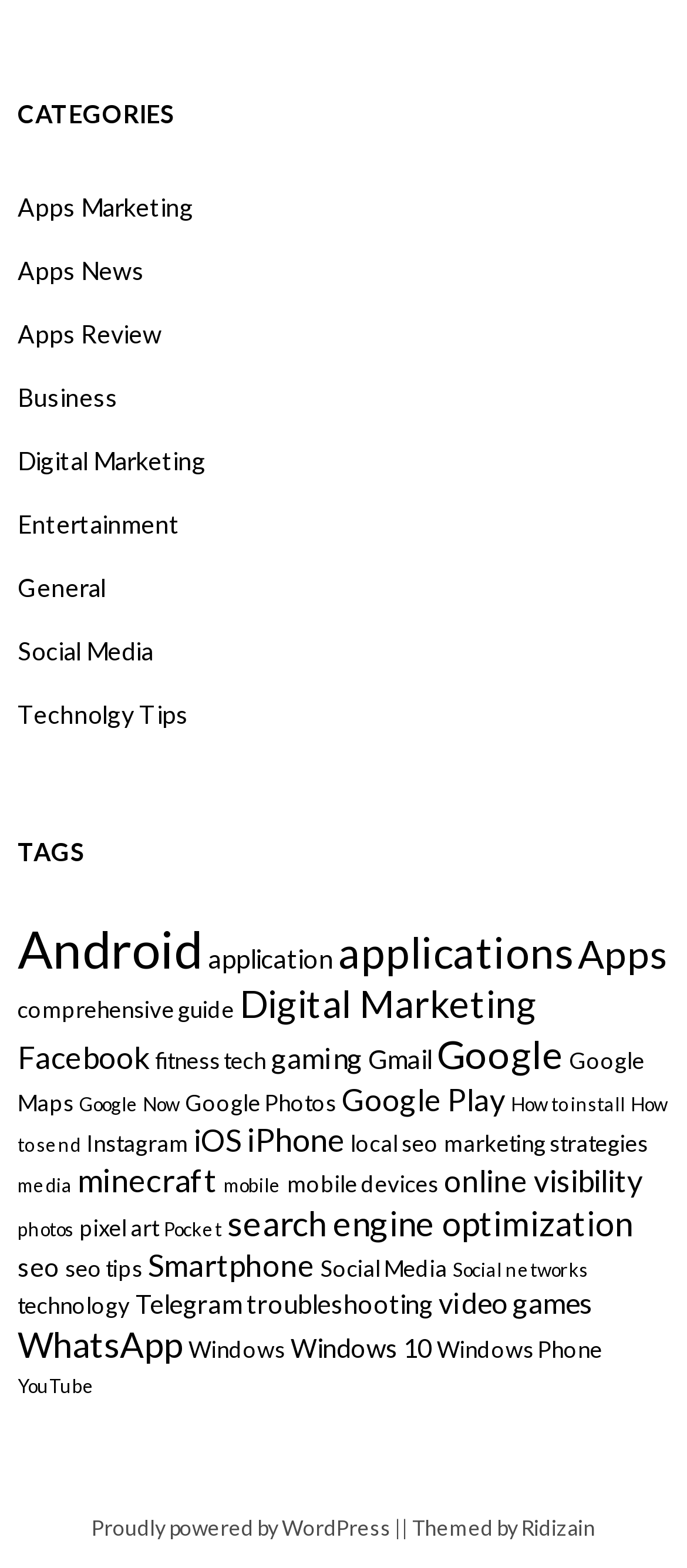What is the last link listed under the 'TAGS' heading?
Please analyze the image and answer the question with as much detail as possible.

The last link listed under the 'TAGS' heading is 'YouTube' which is a link element located at the bottom of the webpage with a bounding box coordinate of [0.026, 0.876, 0.138, 0.89].